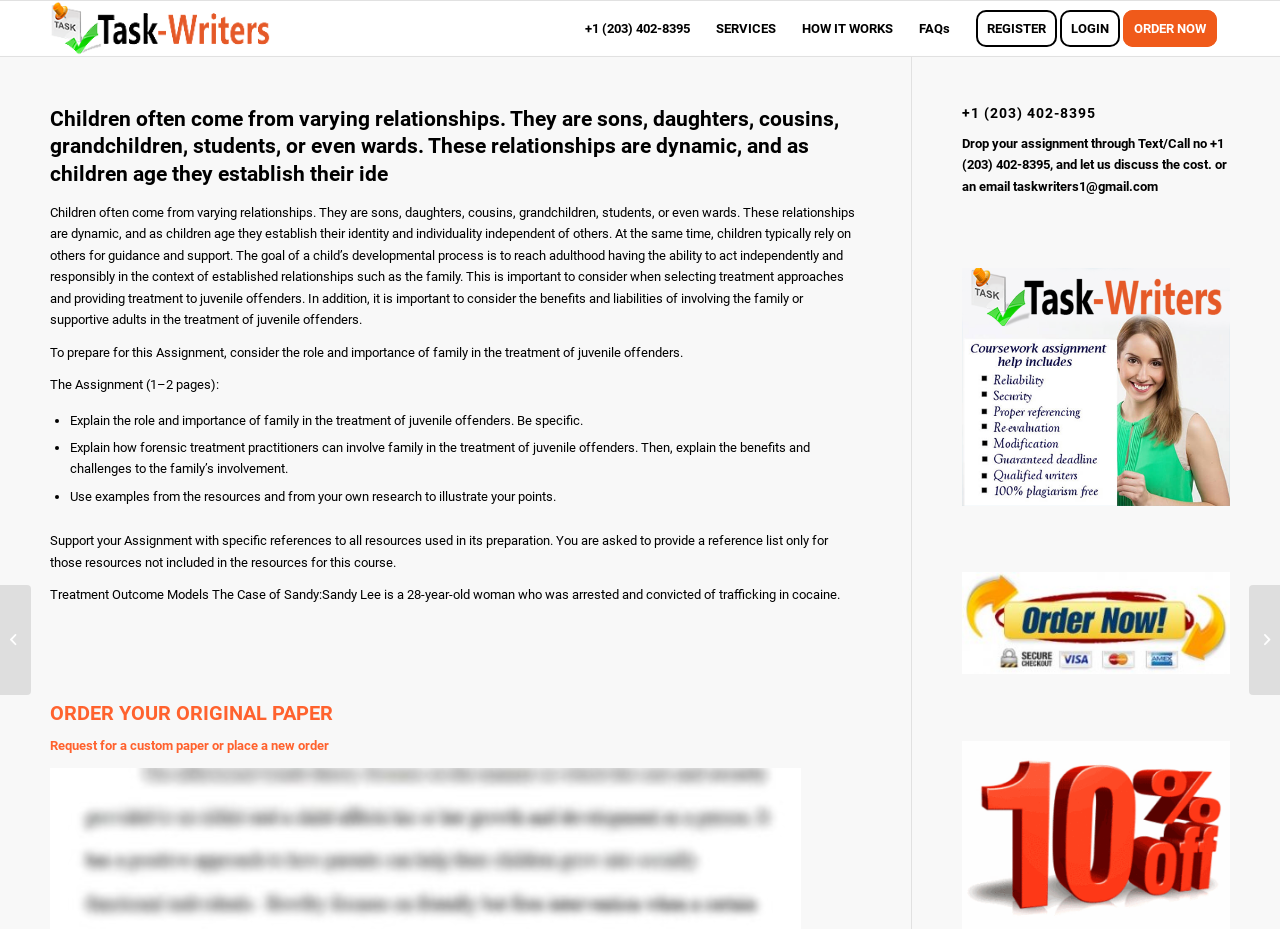Identify the bounding box coordinates of the part that should be clicked to carry out this instruction: "Click on 'Tasks Writer'".

[0.039, 0.001, 0.211, 0.06]